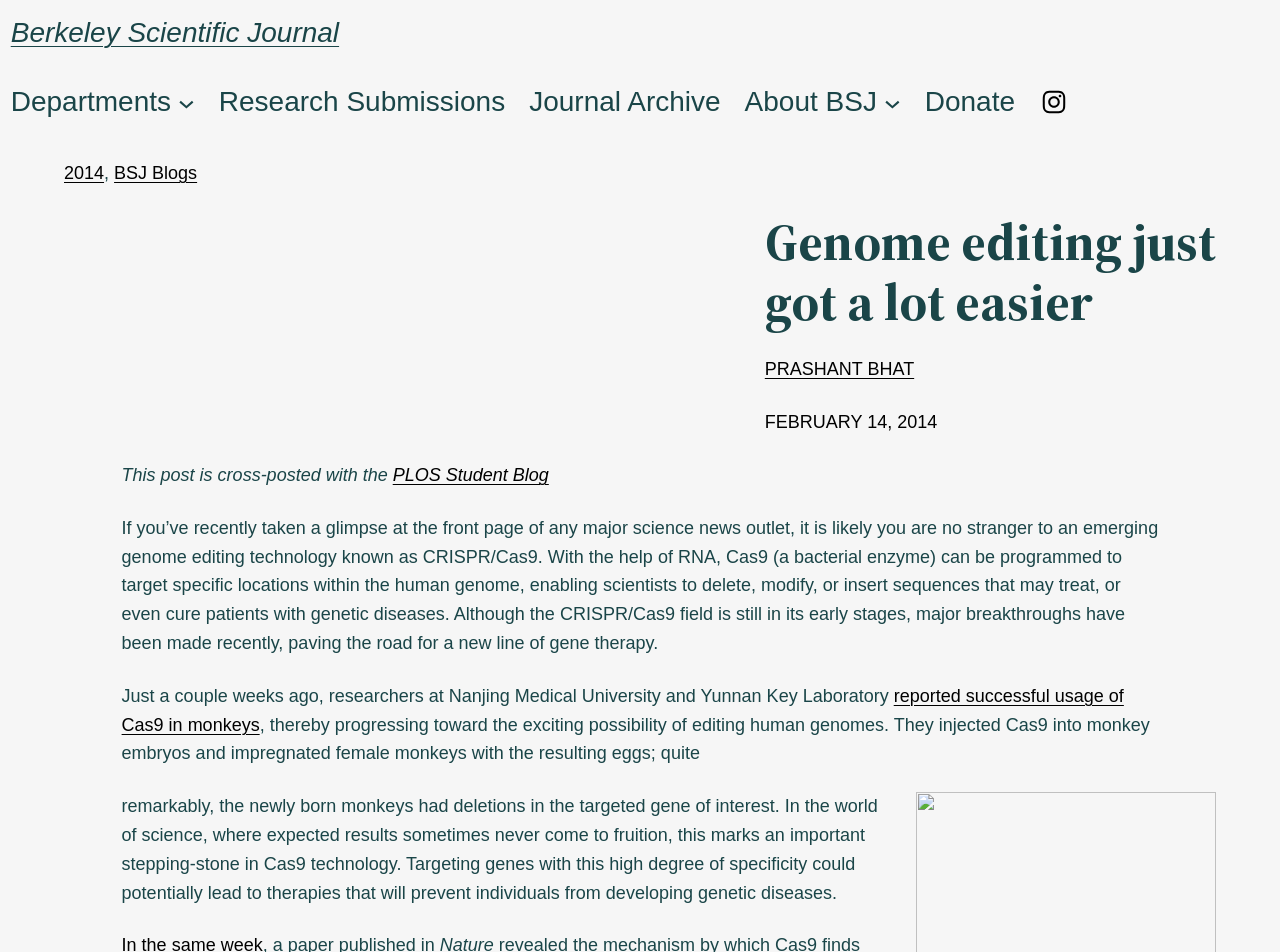Identify the bounding box coordinates of the area that should be clicked in order to complete the given instruction: "Click on the 'Donate' link". The bounding box coordinates should be four float numbers between 0 and 1, i.e., [left, top, right, bottom].

[0.722, 0.084, 0.793, 0.131]